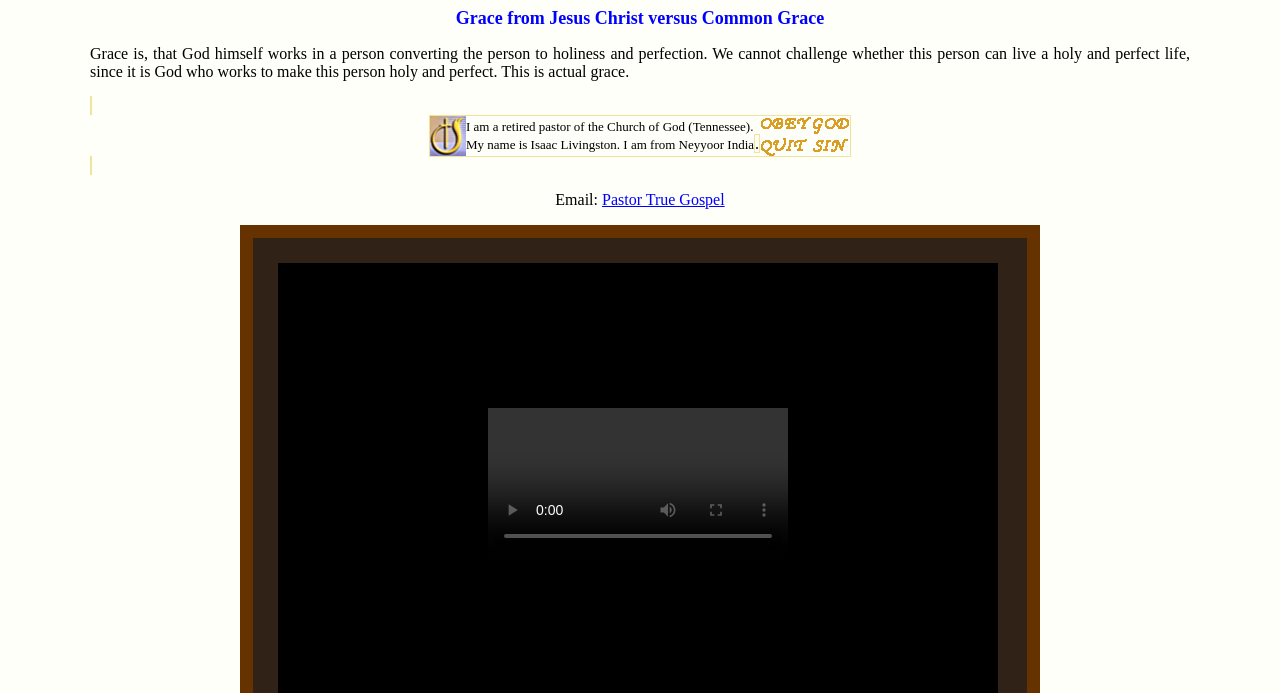Refer to the image and provide an in-depth answer to the question: 
What is the email link labeled as?

The email link is labeled as 'Pastor True Gospel' which is located below the text 'Email:'.